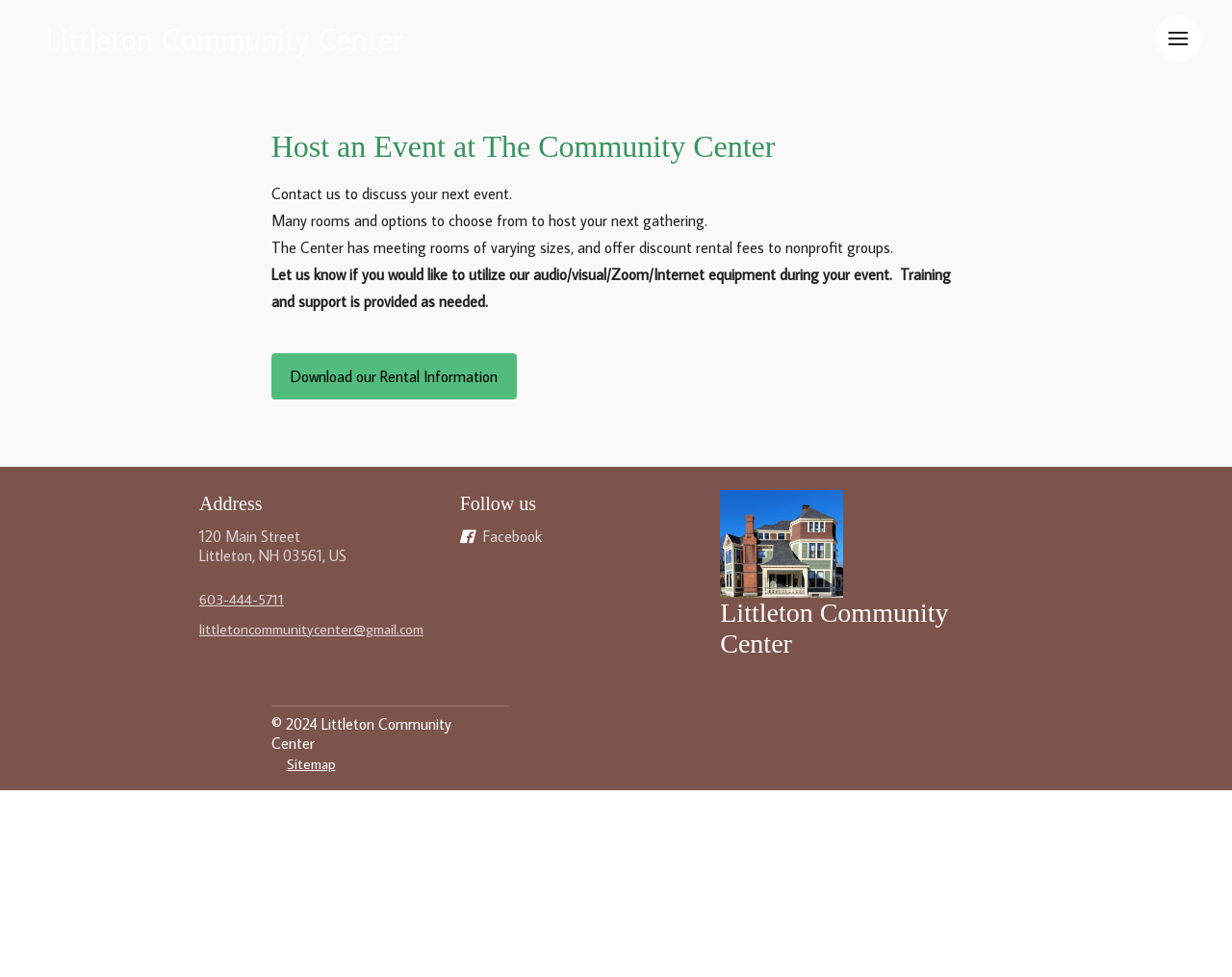Can you give a comprehensive explanation to the question given the content of the image?
What is the address of the community center?

The address of the community center is mentioned in the footer section of the webpage, specifically under the 'Address' heading, as '120 Main Street, Littleton, NH 03561, US'.